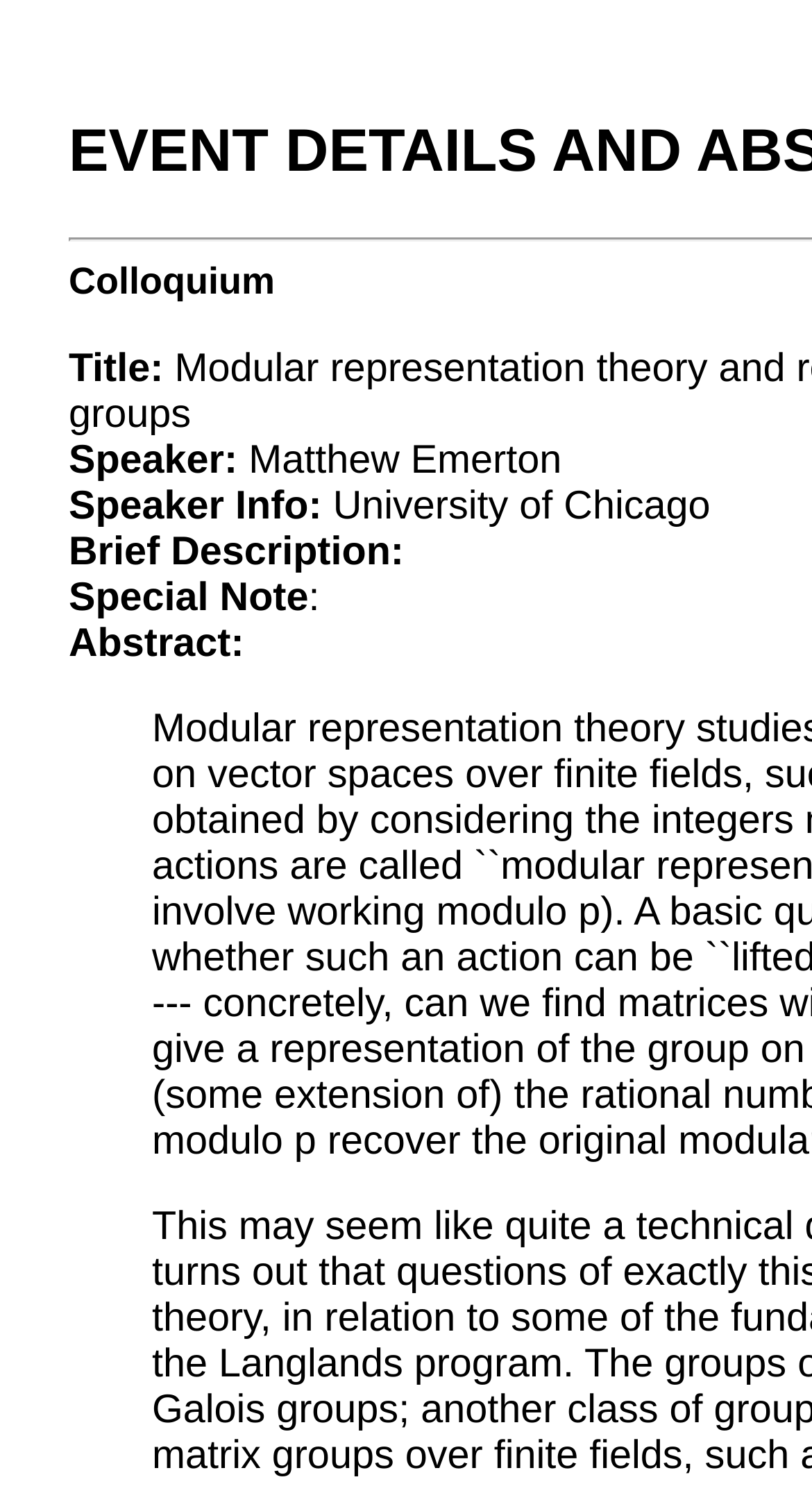Who is the speaker of the colloquium?
Based on the image, provide a one-word or brief-phrase response.

Matthew Emerton